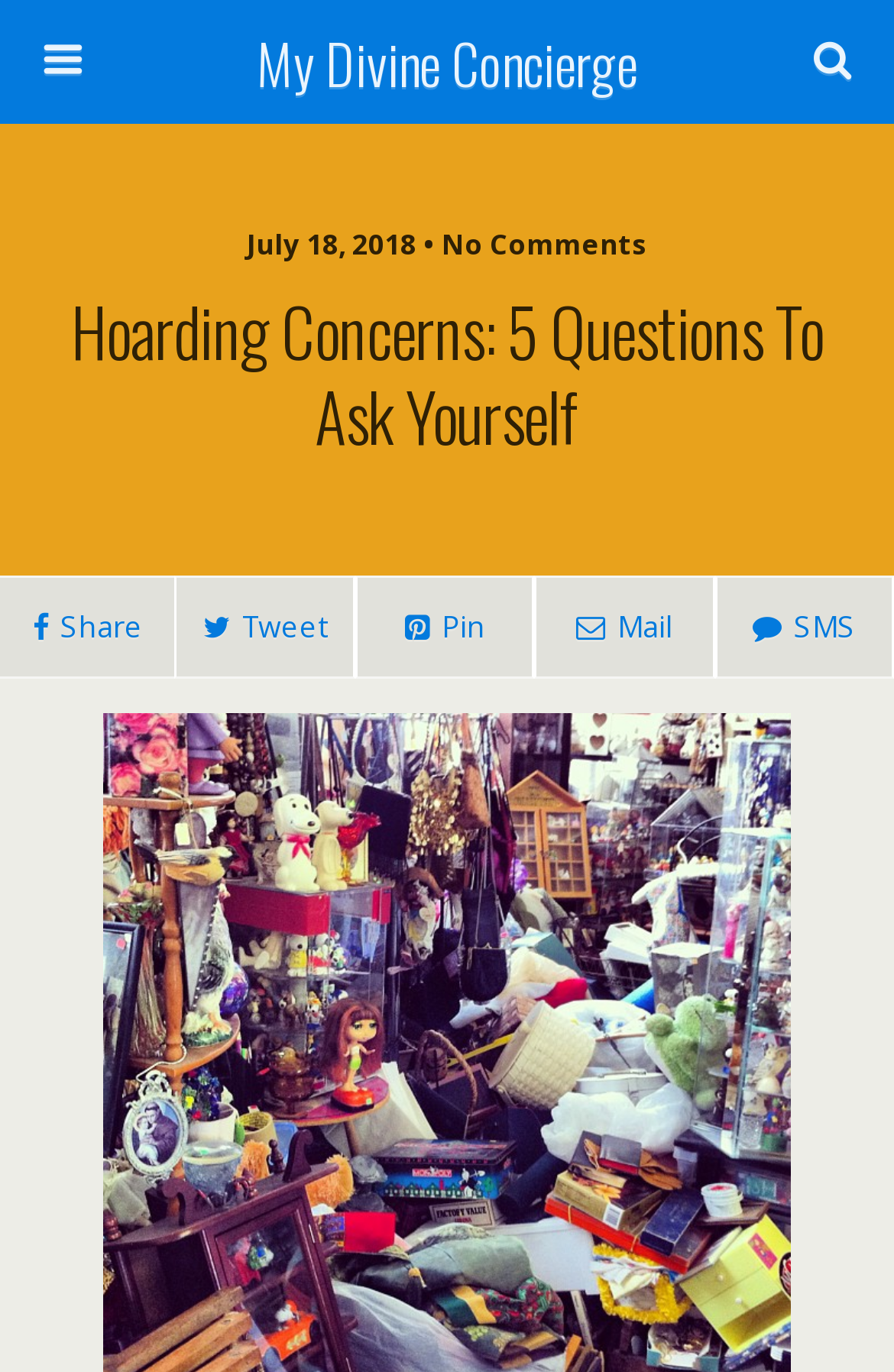Please find and generate the text of the main header of the webpage.

Hoarding Concerns: 5 Questions To Ask Yourself